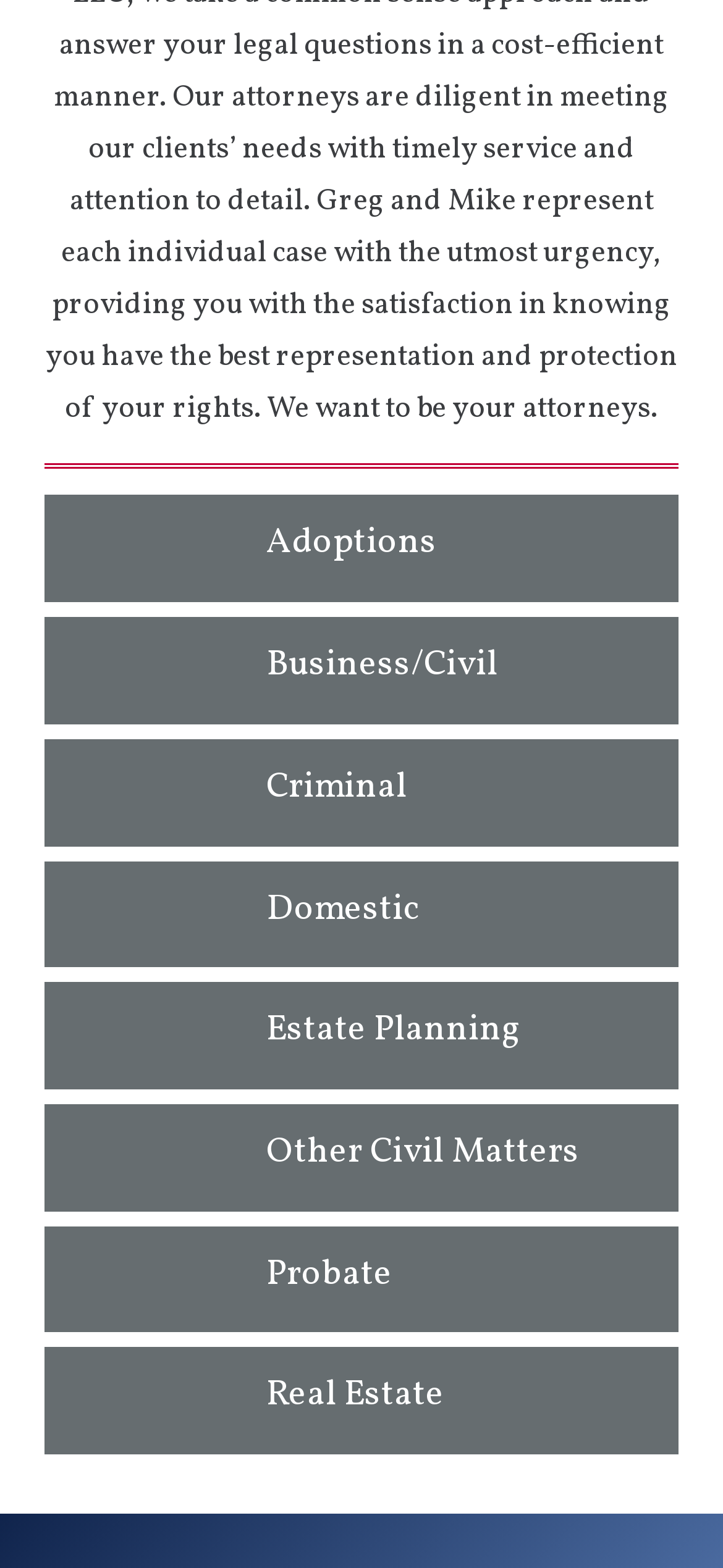Please analyze the image and provide a thorough answer to the question:
What is the category below Criminal?

By examining the webpage structure, I can see that the categories are listed in a vertical order, and the category below Criminal is Domestic.